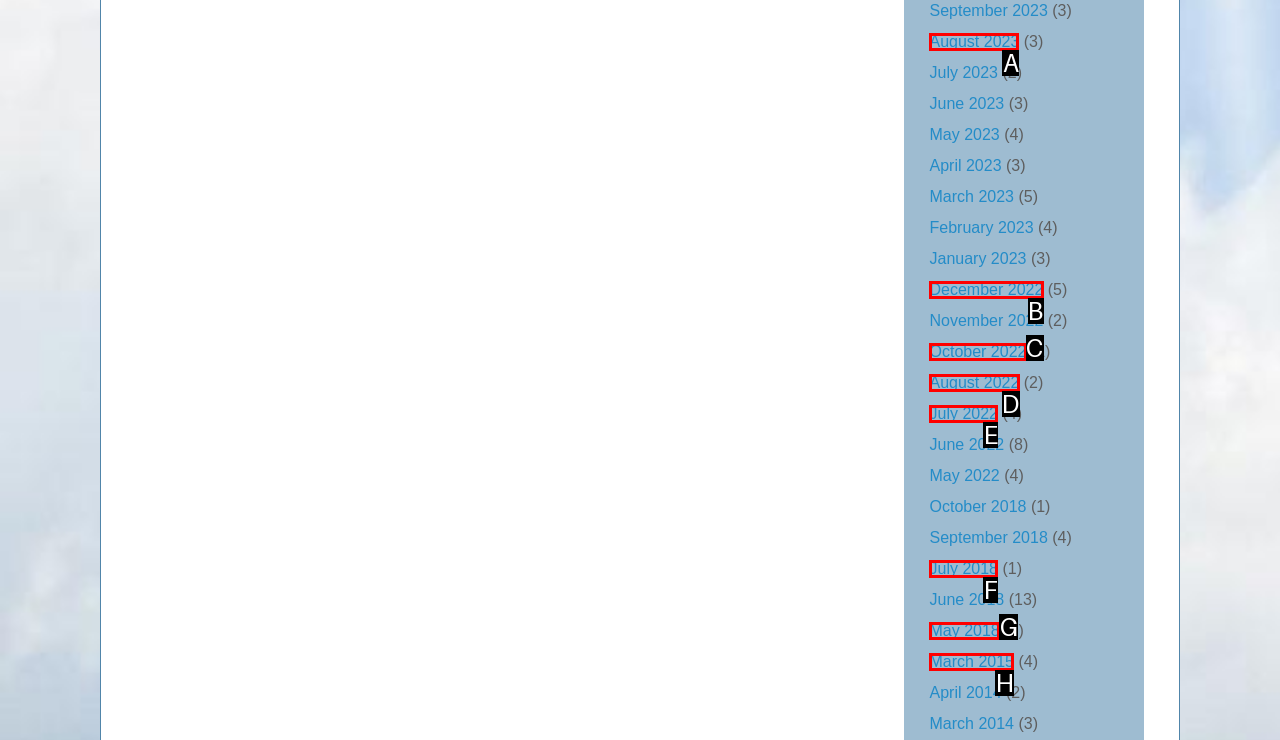Pick the right letter to click to achieve the task: Go to August 2023
Answer with the letter of the correct option directly.

A